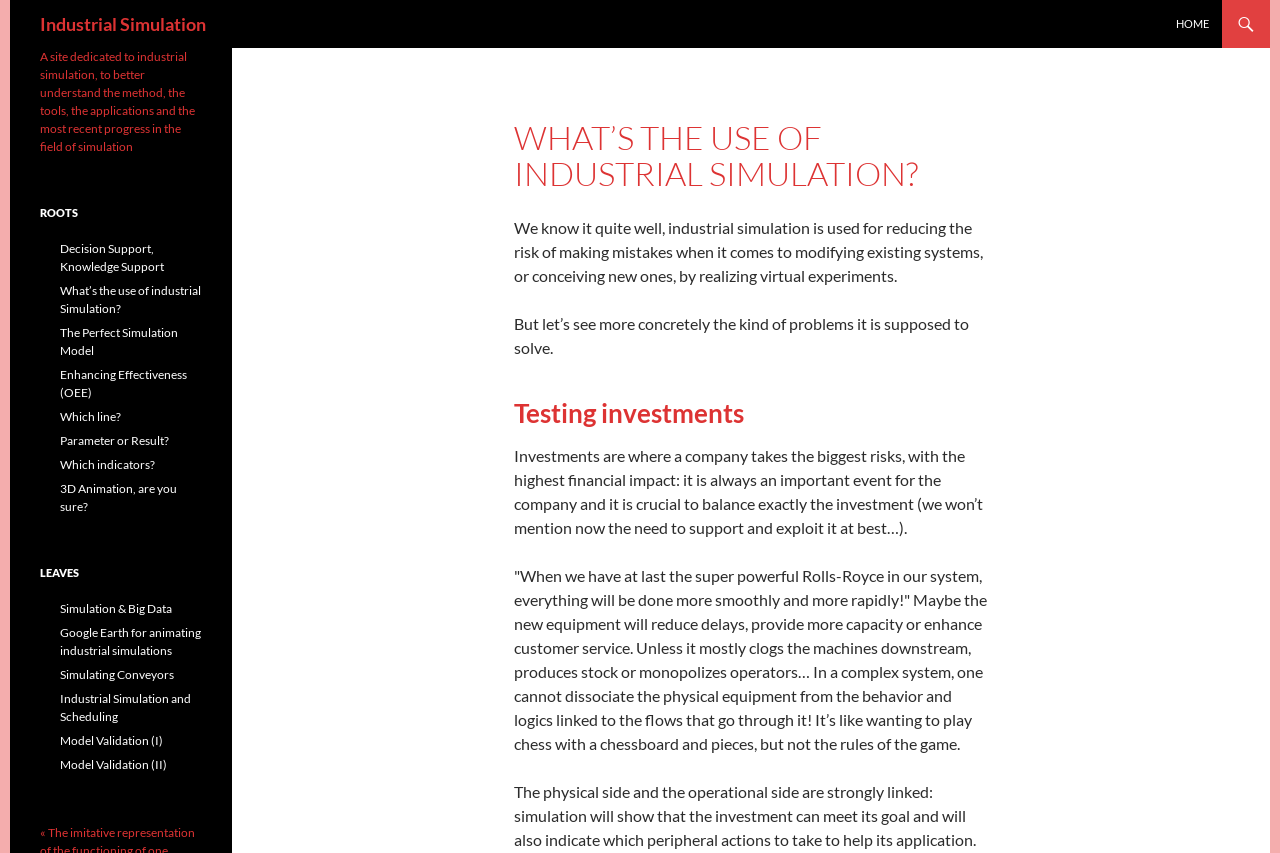What is the purpose of industrial simulation?
Utilize the information in the image to give a detailed answer to the question.

According to the webpage, industrial simulation is used to reduce the risk of making mistakes when it comes to modifying existing systems, or conceiving new ones, by realizing virtual experiments.